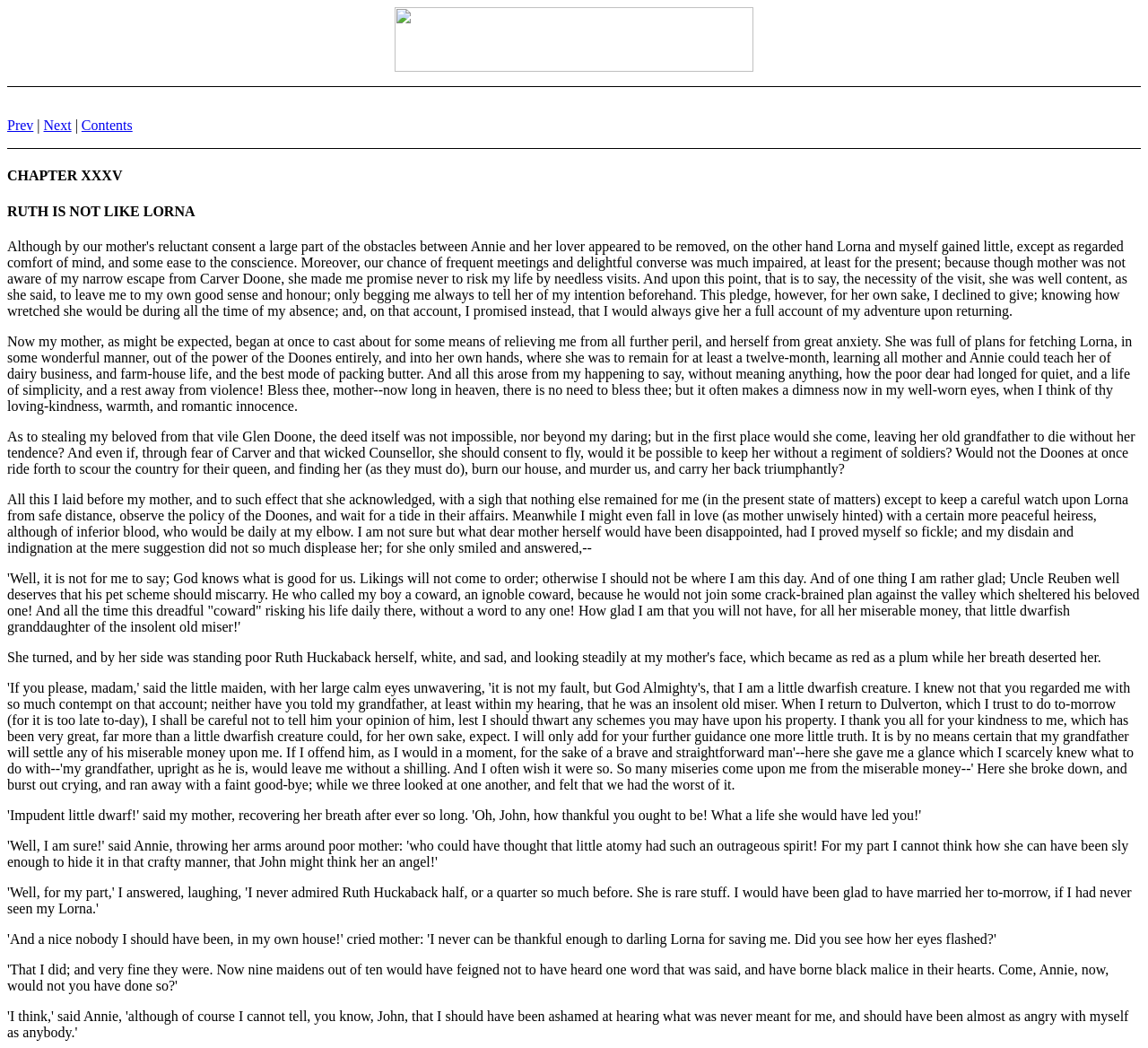By analyzing the image, answer the following question with a detailed response: Who is the narrator's mother?

The narrator's mother is mentioned in the text as the one who is full of plans for fetching Lorna and is described as having 'loving-kindness, warmth, and romantic innocence'.